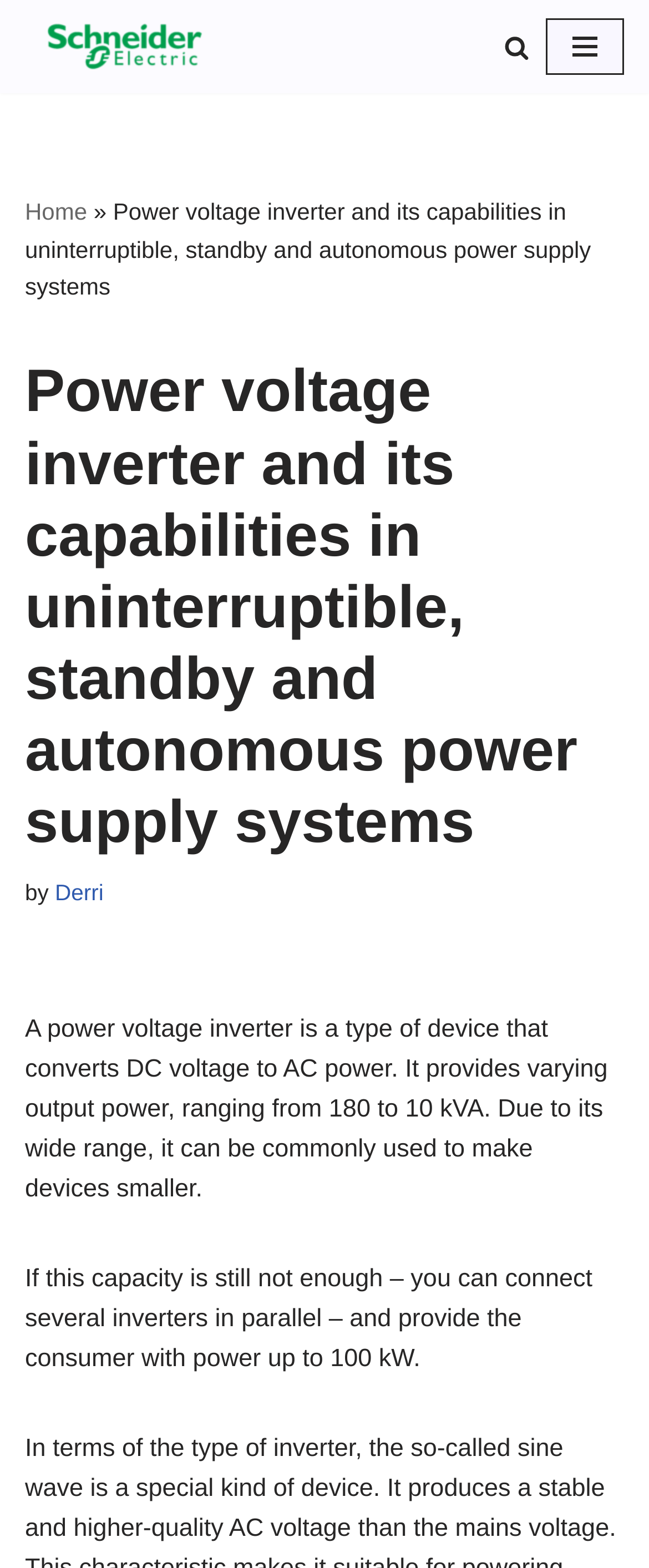Summarize the contents and layout of the webpage in detail.

The webpage is about power voltage inverters in uninterruptible and autonomous power supply systems. At the top left, there is a link to skip to the content. Next to it, there is a link to "schneiderinverters". On the top right, there is a search button with an accompanying image. 

To the right of the search button, there is a navigation menu button. When expanded, the menu displays a link to the "Home" page, followed by a static text "»". Below these elements, there is a heading that summarizes the main topic of the webpage, which is about power voltage inverters and their capabilities in uninterruptible, standby, and autonomous power supply systems. 

Under the heading, there is a link to "Derri". The main content of the webpage consists of two paragraphs of text. The first paragraph explains that a power voltage inverter is a device that converts DC voltage to AC power, providing varying output power ranging from 180 to 10 kVA. The second paragraph discusses the possibility of connecting several inverters in parallel to provide power up to 100 kW.